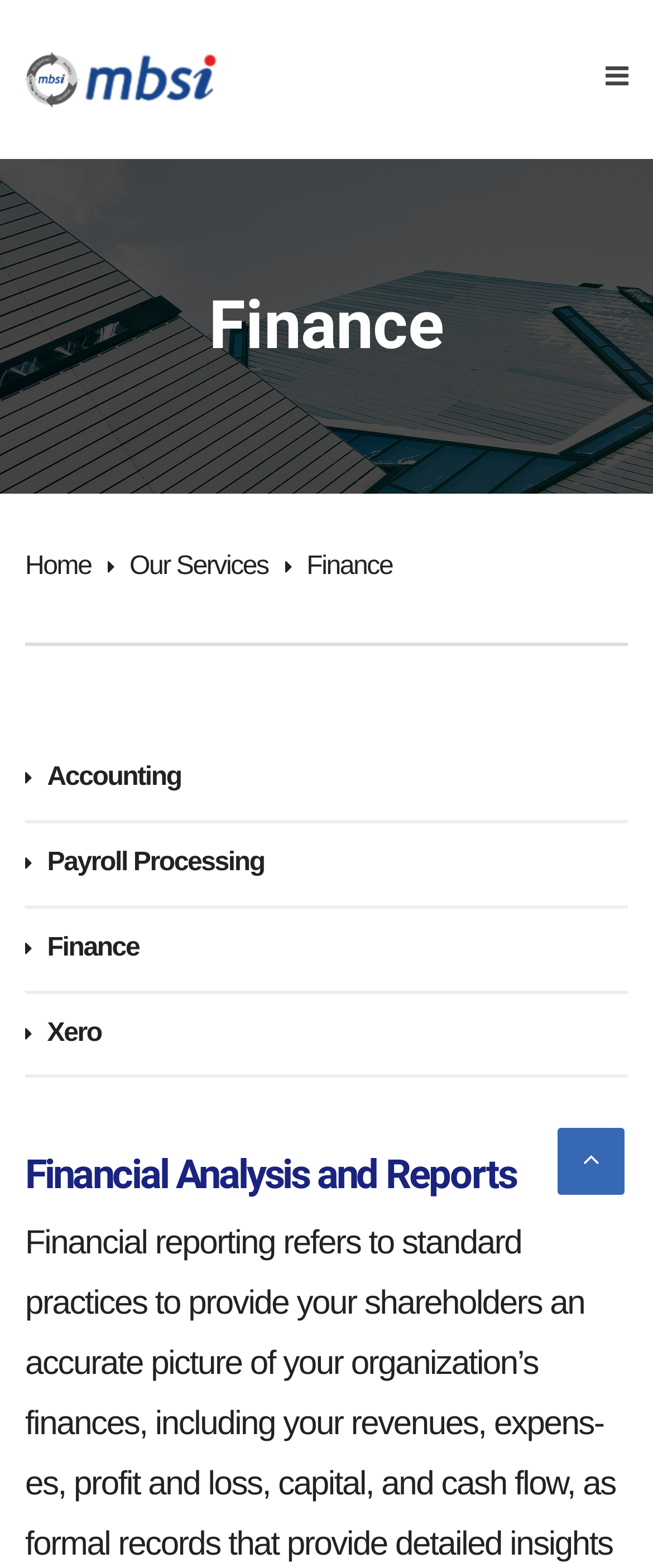What is the last link in the top navigation bar?
Look at the image and respond with a single word or a short phrase.

Finance